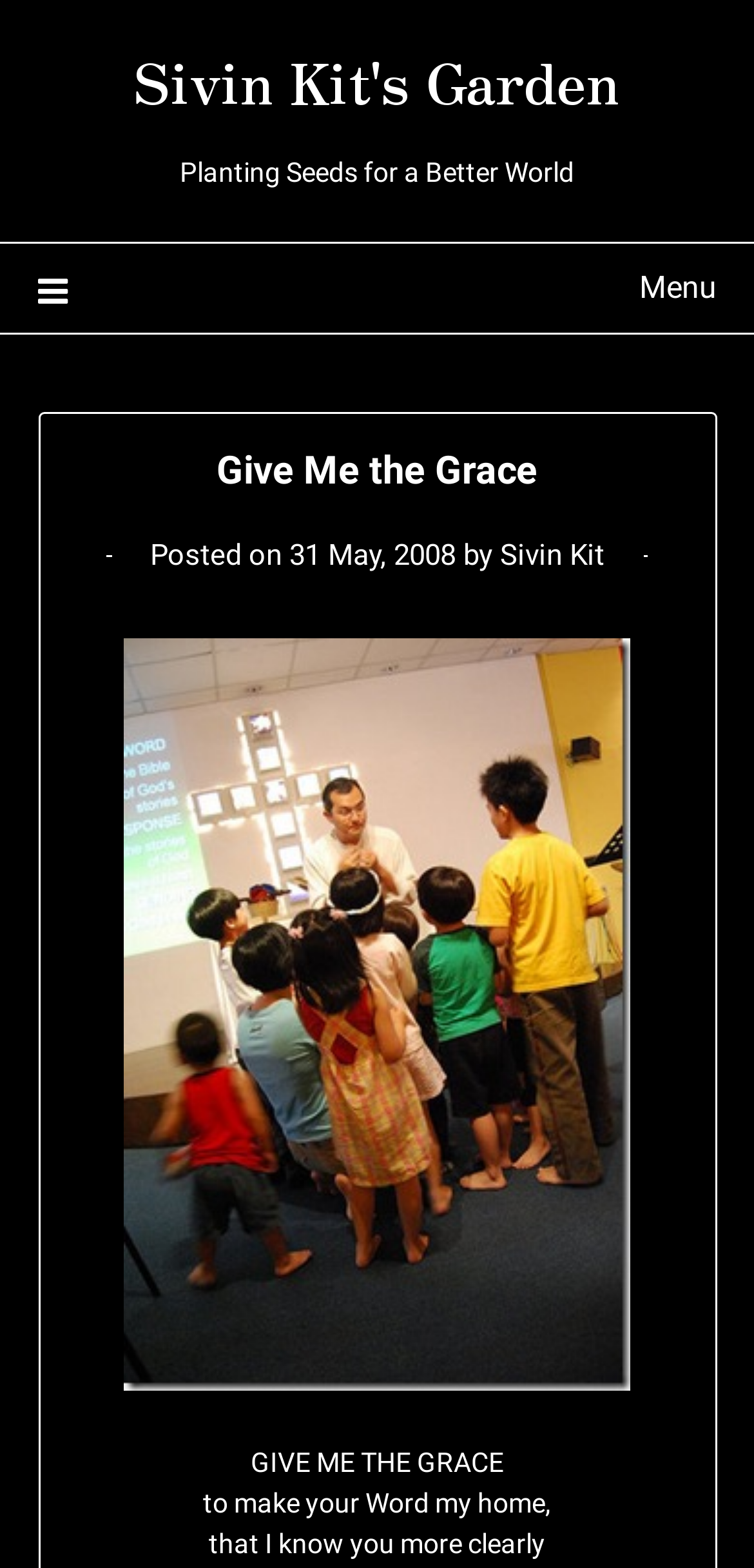What is the title of the post?
Carefully analyze the image and provide a thorough answer to the question.

I found the answer by looking at the heading 'Give Me the Grace' which is the title of the post.